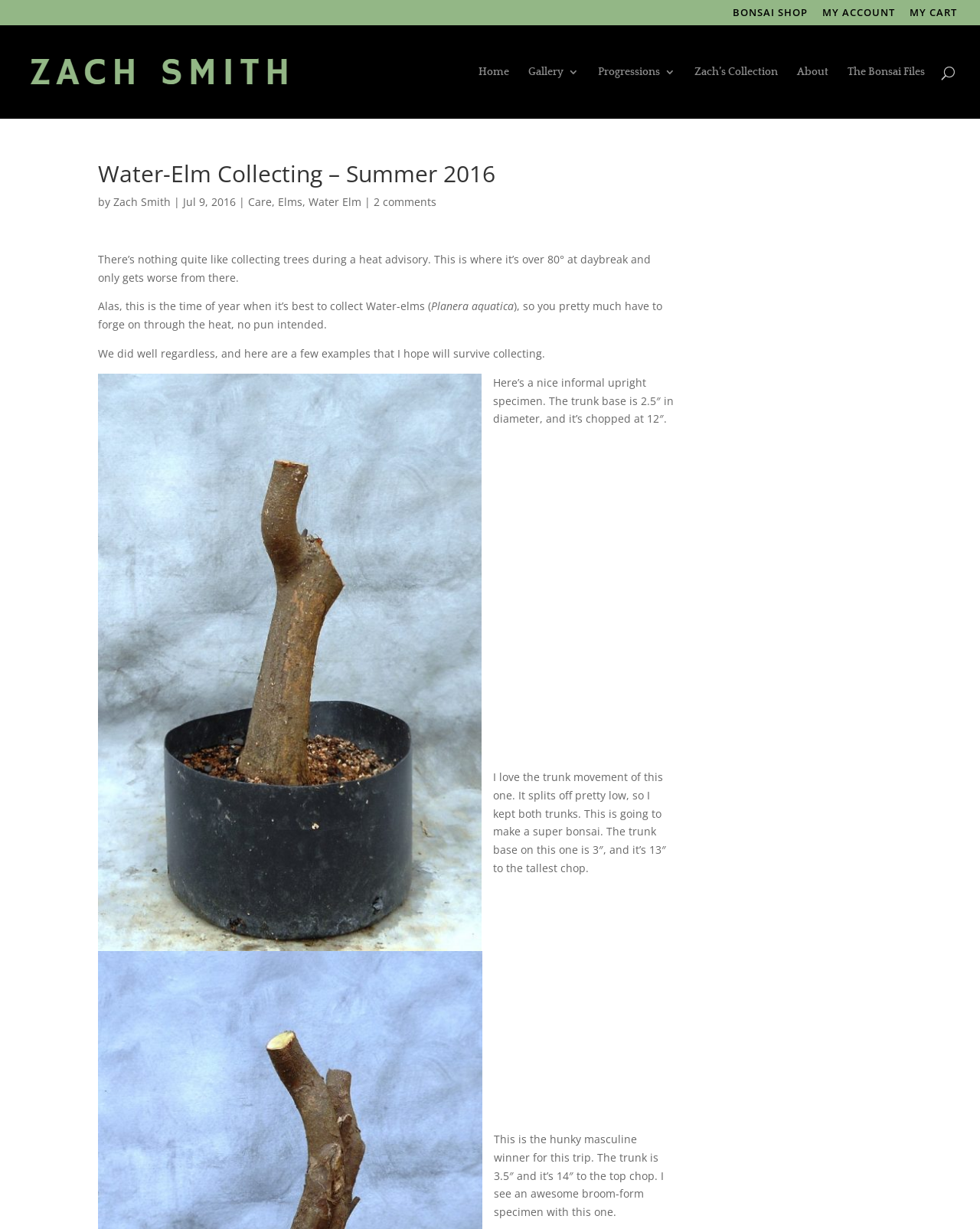Determine the bounding box coordinates for the clickable element to execute this instruction: "Read about Water-Elm Collecting". Provide the coordinates as four float numbers between 0 and 1, i.e., [left, top, right, bottom].

[0.1, 0.132, 0.689, 0.157]